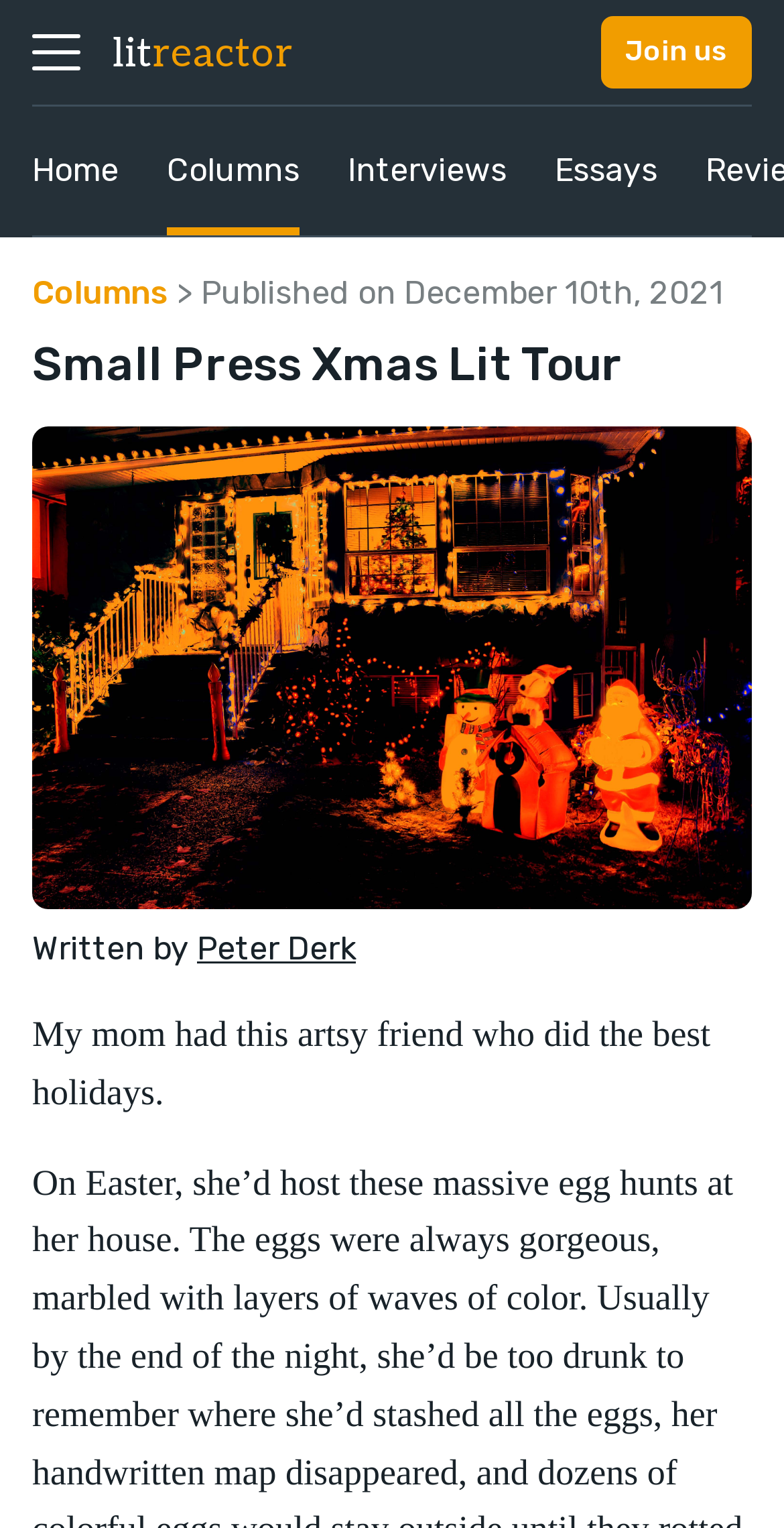Consider the image and give a detailed and elaborate answer to the question: 
Who wrote the article?

I looked for the author's name and found it next to 'Written by', which is 'Peter Derk'.